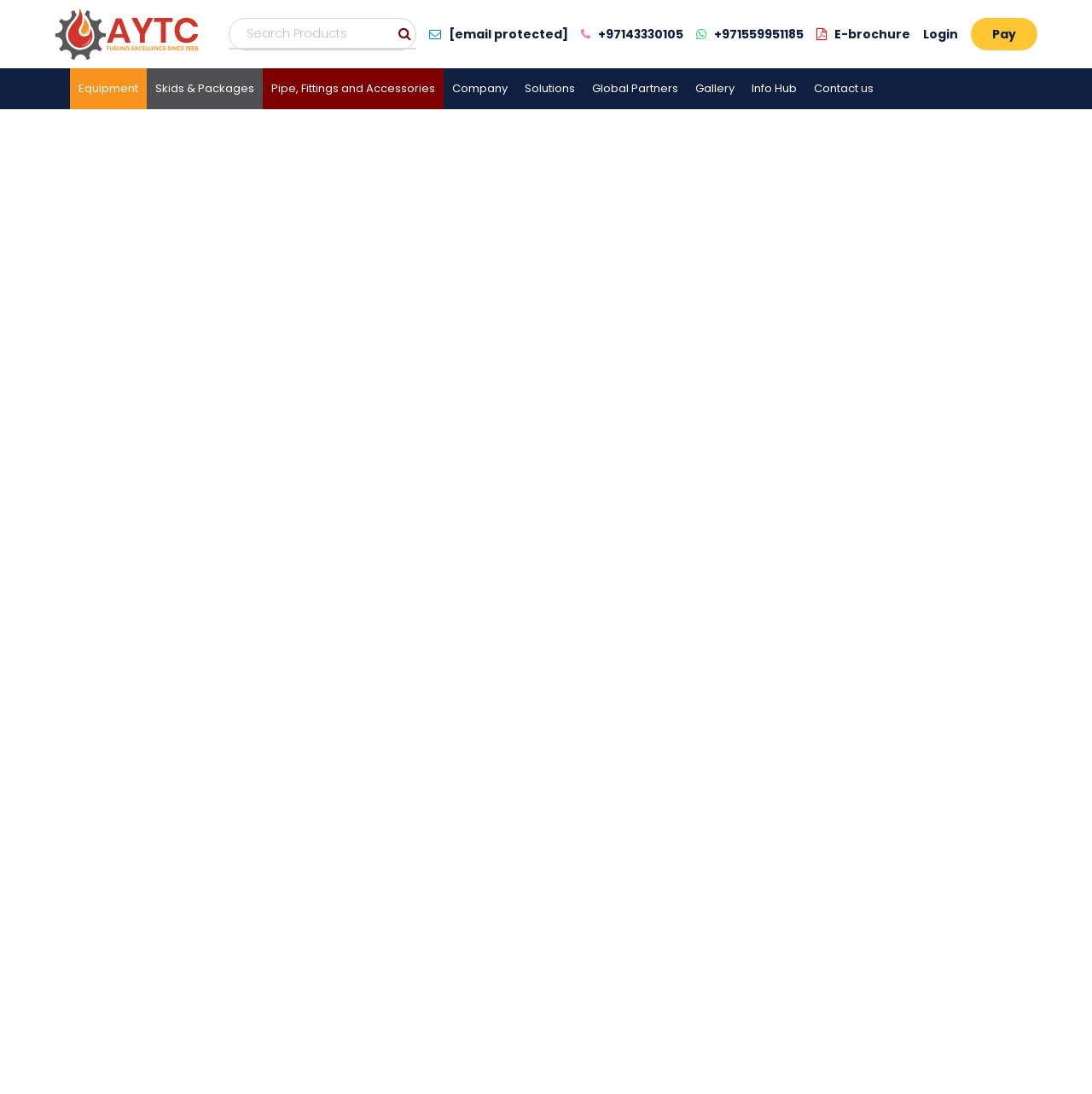Please locate the bounding box coordinates of the region I need to click to follow this instruction: "View equipment products".

[0.064, 0.062, 0.134, 0.1]